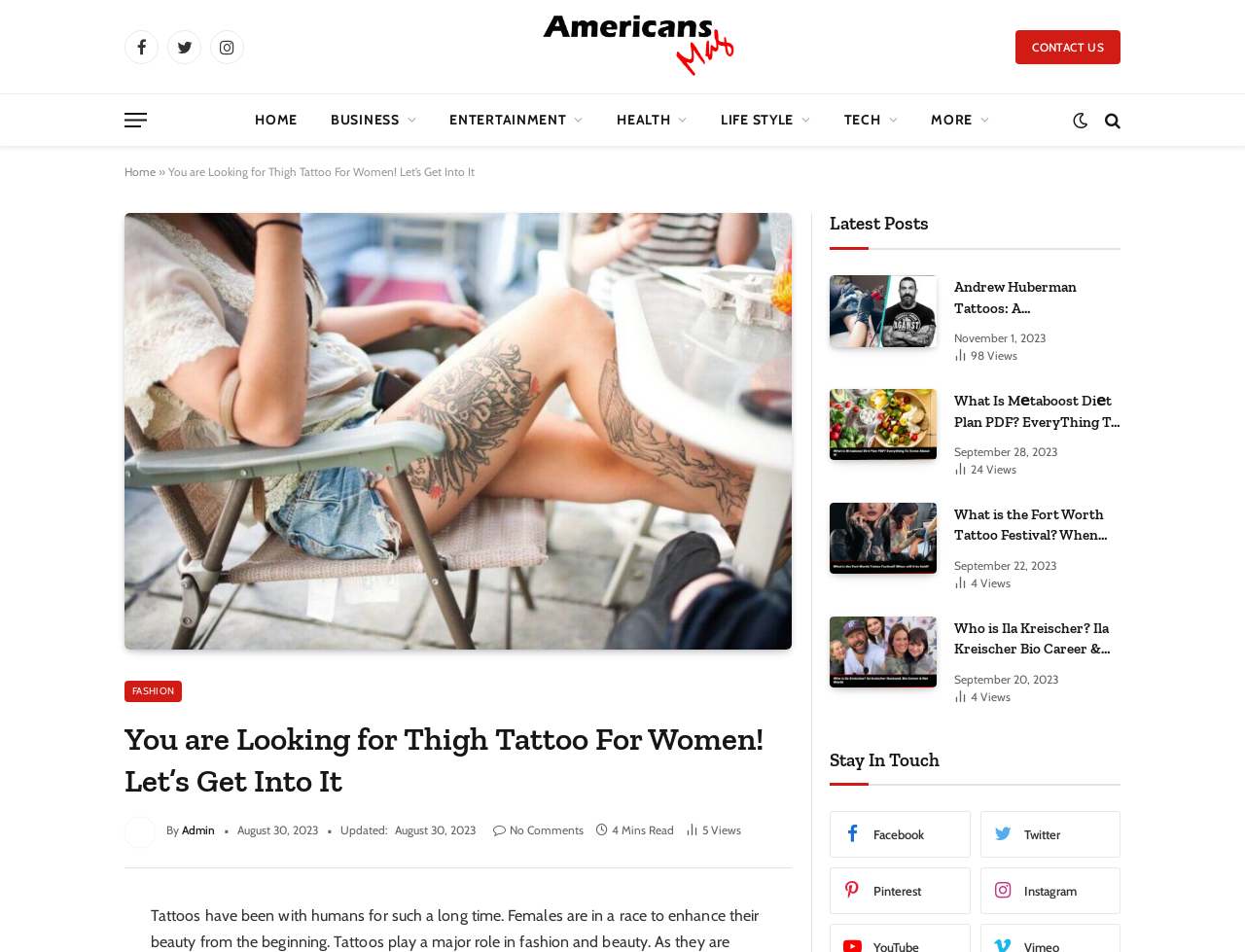Use a single word or phrase to answer this question: 
What is the topic of the article?

Thigh Tattoo For Women